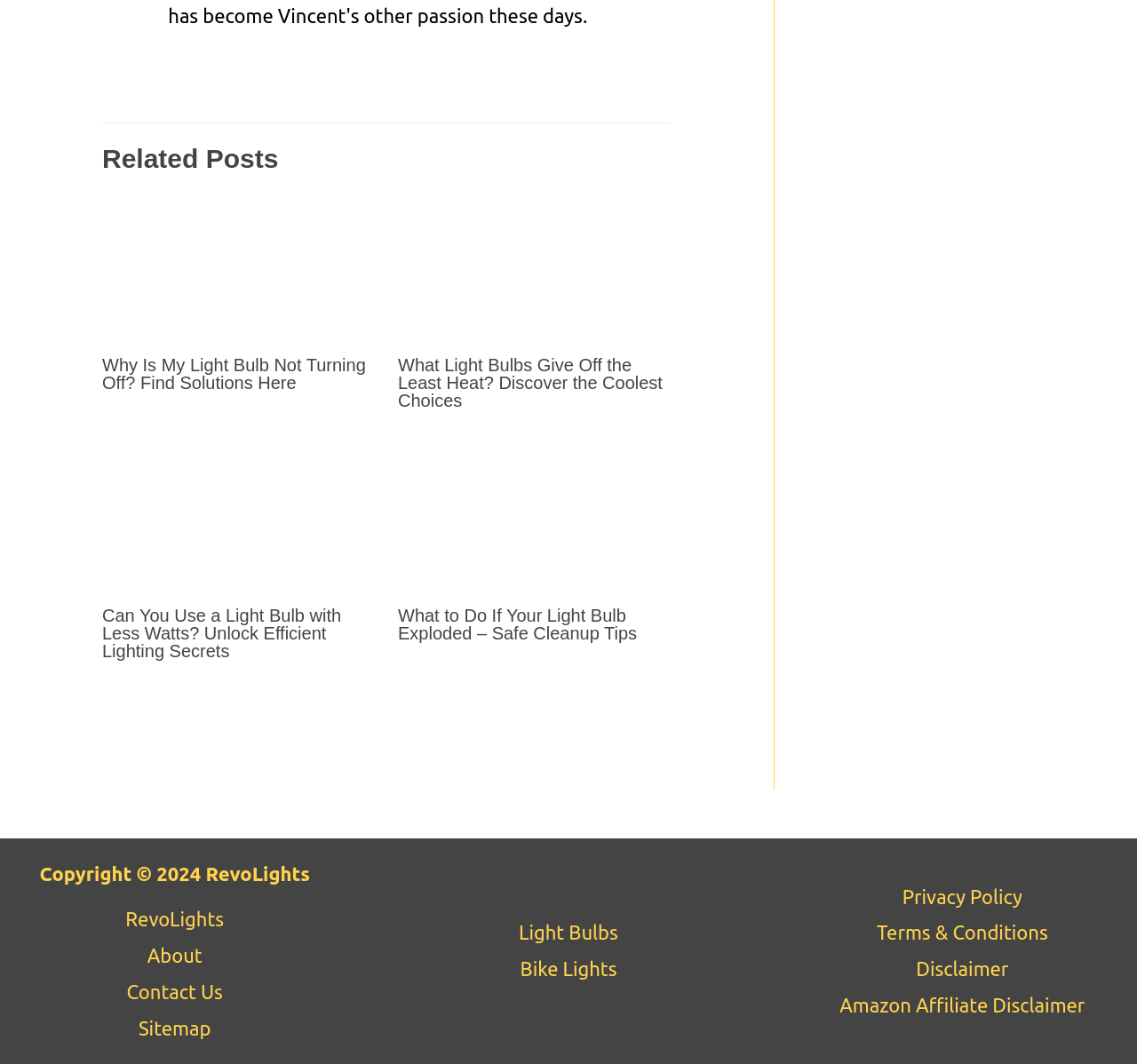Determine the bounding box coordinates of the clickable element to achieve the following action: 'Read more about What to Do If Your Light Bulb Exploded – Safe Cleanup Tips'. Provide the coordinates as four float values between 0 and 1, formatted as [left, top, right, bottom].

[0.35, 0.472, 0.591, 0.493]